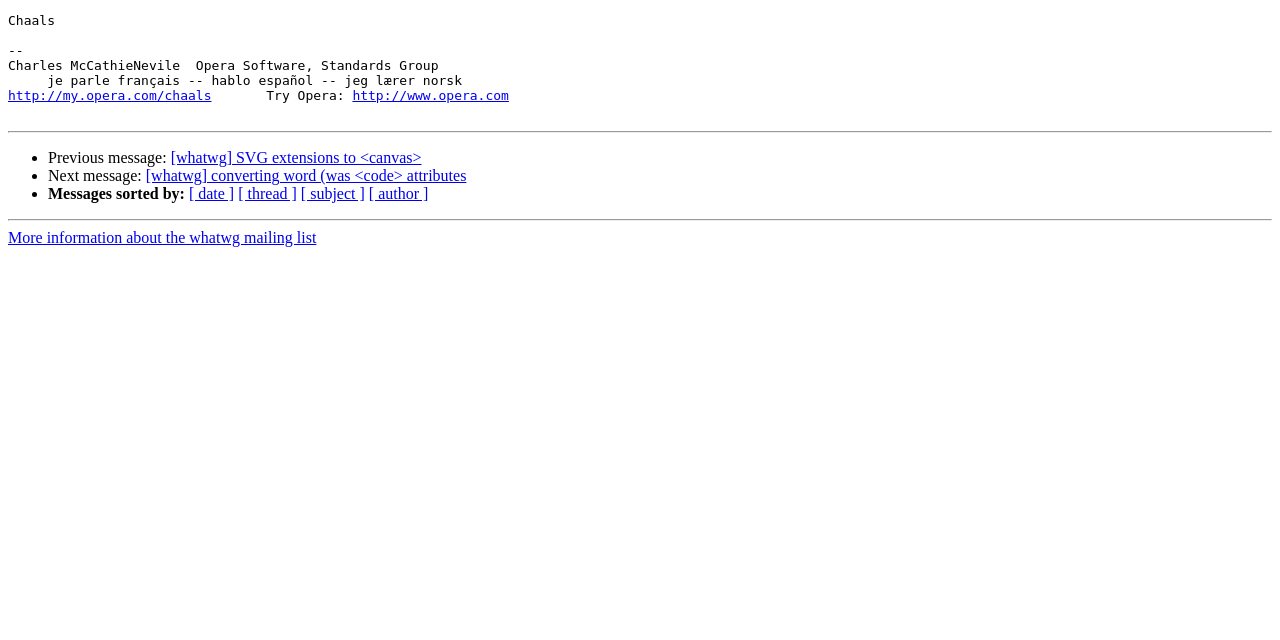Determine the bounding box coordinates of the UI element that matches the following description: "[ date ]". The coordinates should be four float numbers between 0 and 1 in the format [left, top, right, bottom].

[0.148, 0.29, 0.183, 0.316]